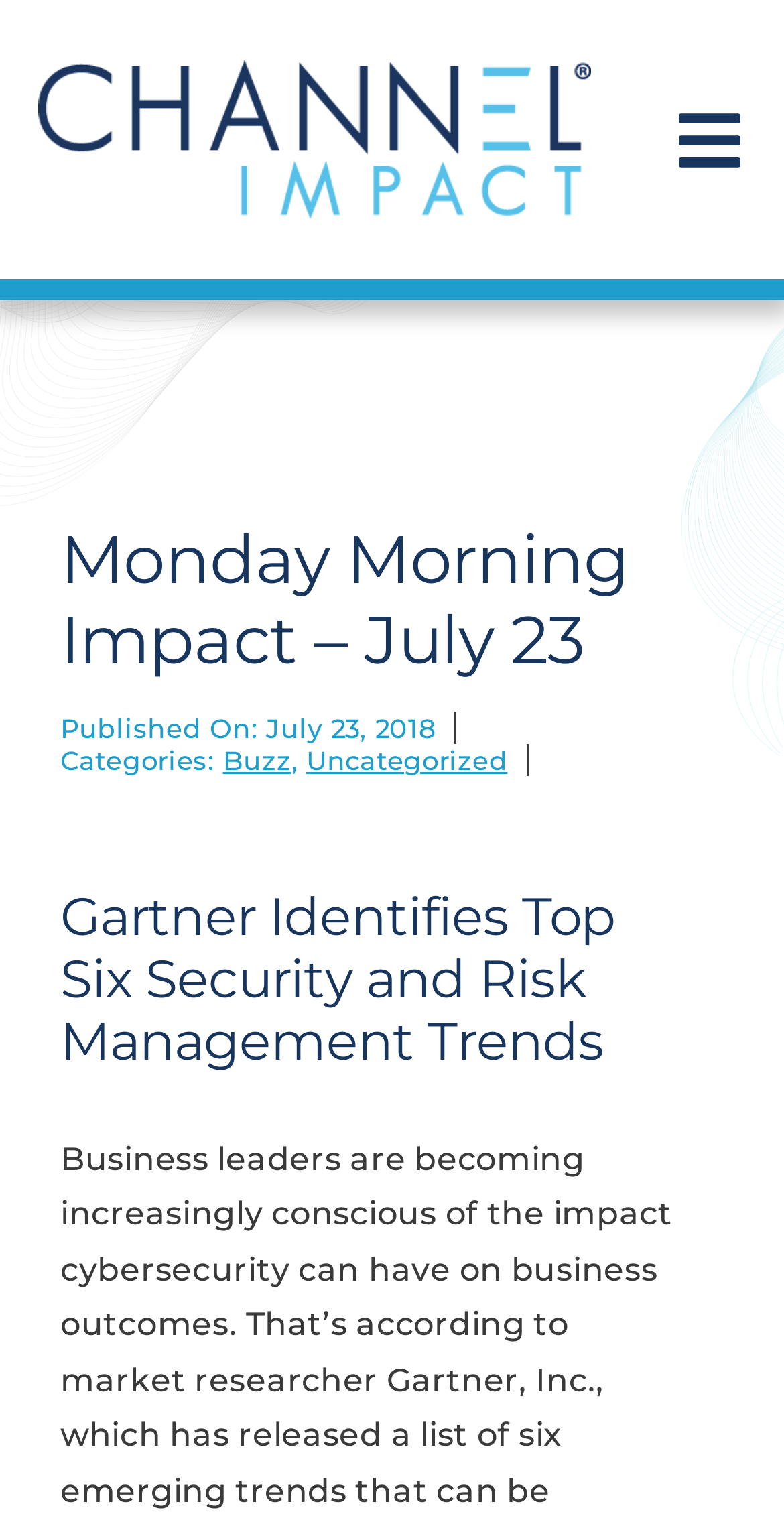Kindly determine the bounding box coordinates for the clickable area to achieve the given instruction: "Learn about enhanced features for Android users".

None